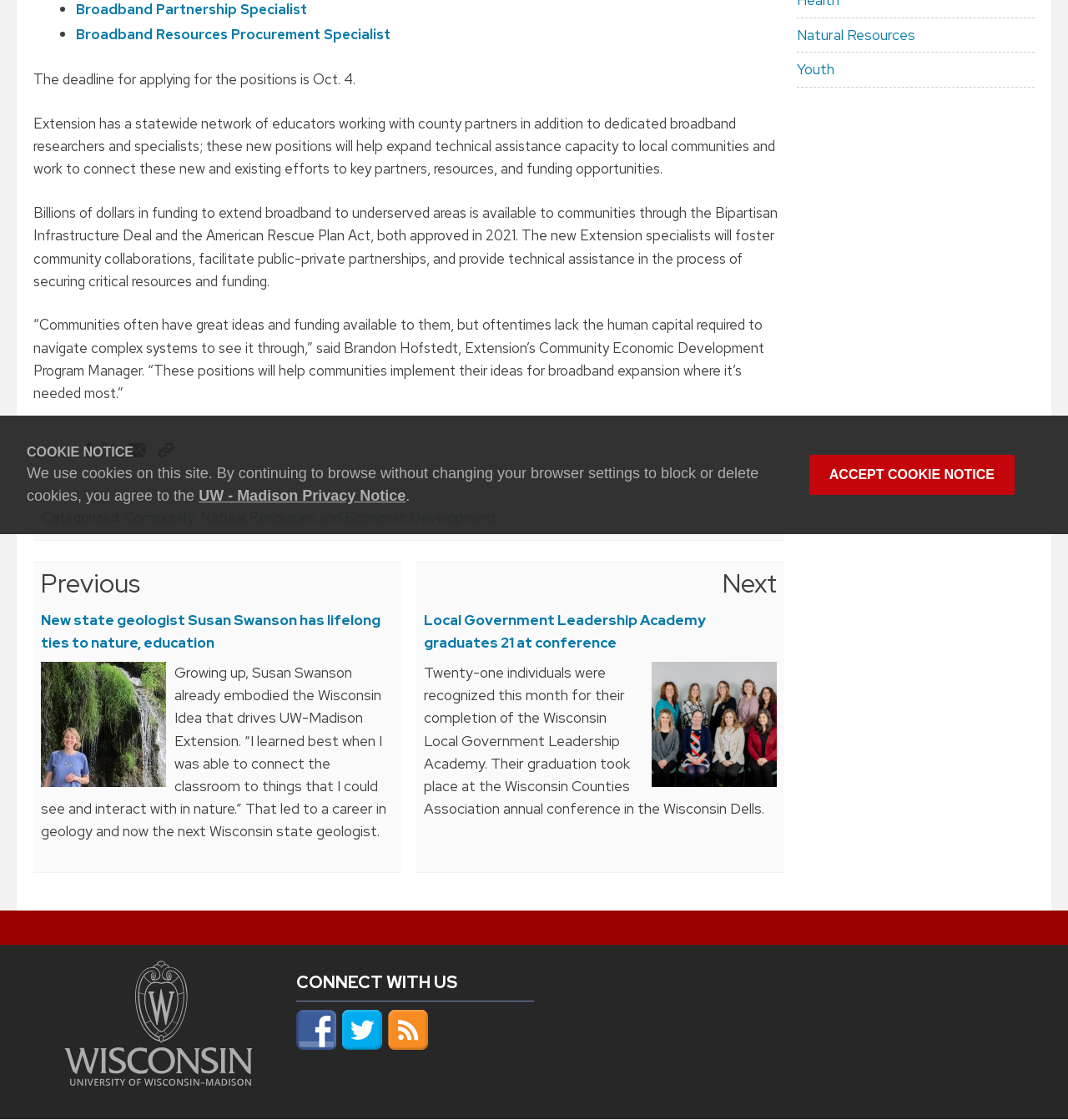From the element description Previous, predict the bounding box coordinates of the UI element. The coordinates must be specified in the format (top-left x, top-left y, bottom-right x, bottom-right y) and should be within the 0 to 1 range.

[0.038, 0.505, 0.131, 0.537]